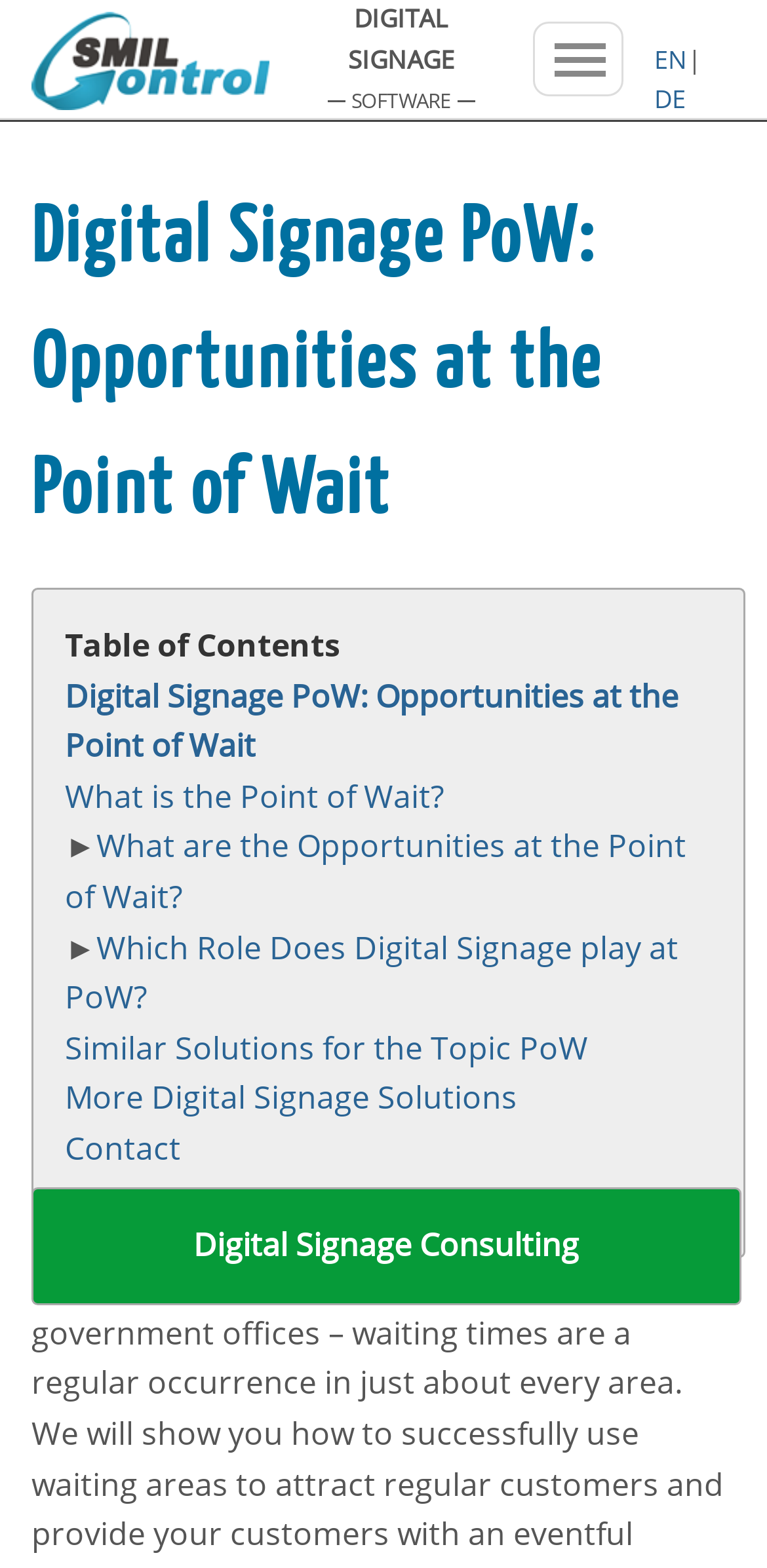Please examine the image and provide a detailed answer to the question: What is the first topic in the table of contents?

The table of contents is located in the middle of the webpage, and the first topic is 'Digital Signage PoW: Opportunities at the Point of Wait'.